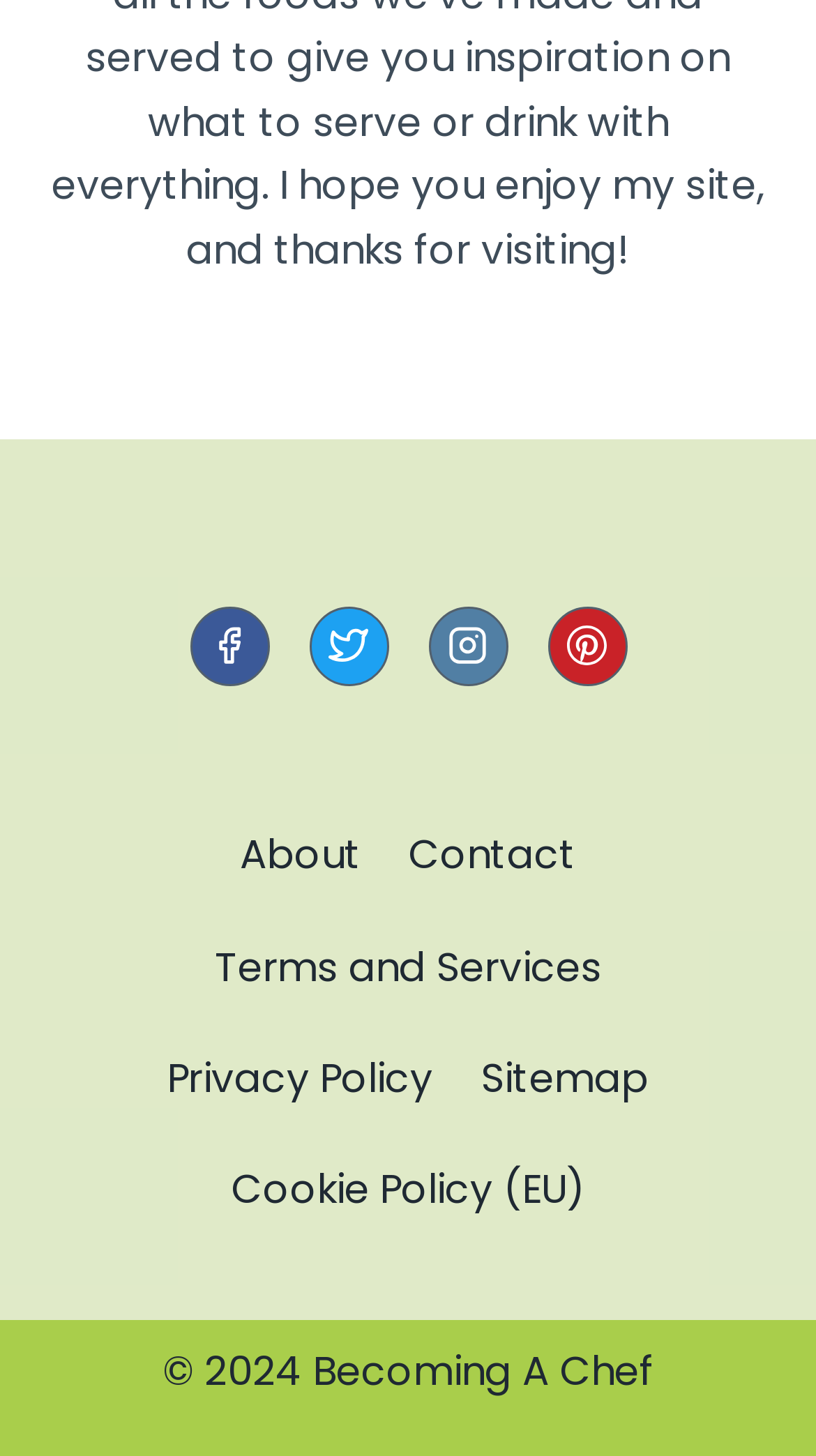Specify the bounding box coordinates of the element's area that should be clicked to execute the given instruction: "go to About page". The coordinates should be four float numbers between 0 and 1, i.e., [left, top, right, bottom].

[0.265, 0.55, 0.472, 0.627]